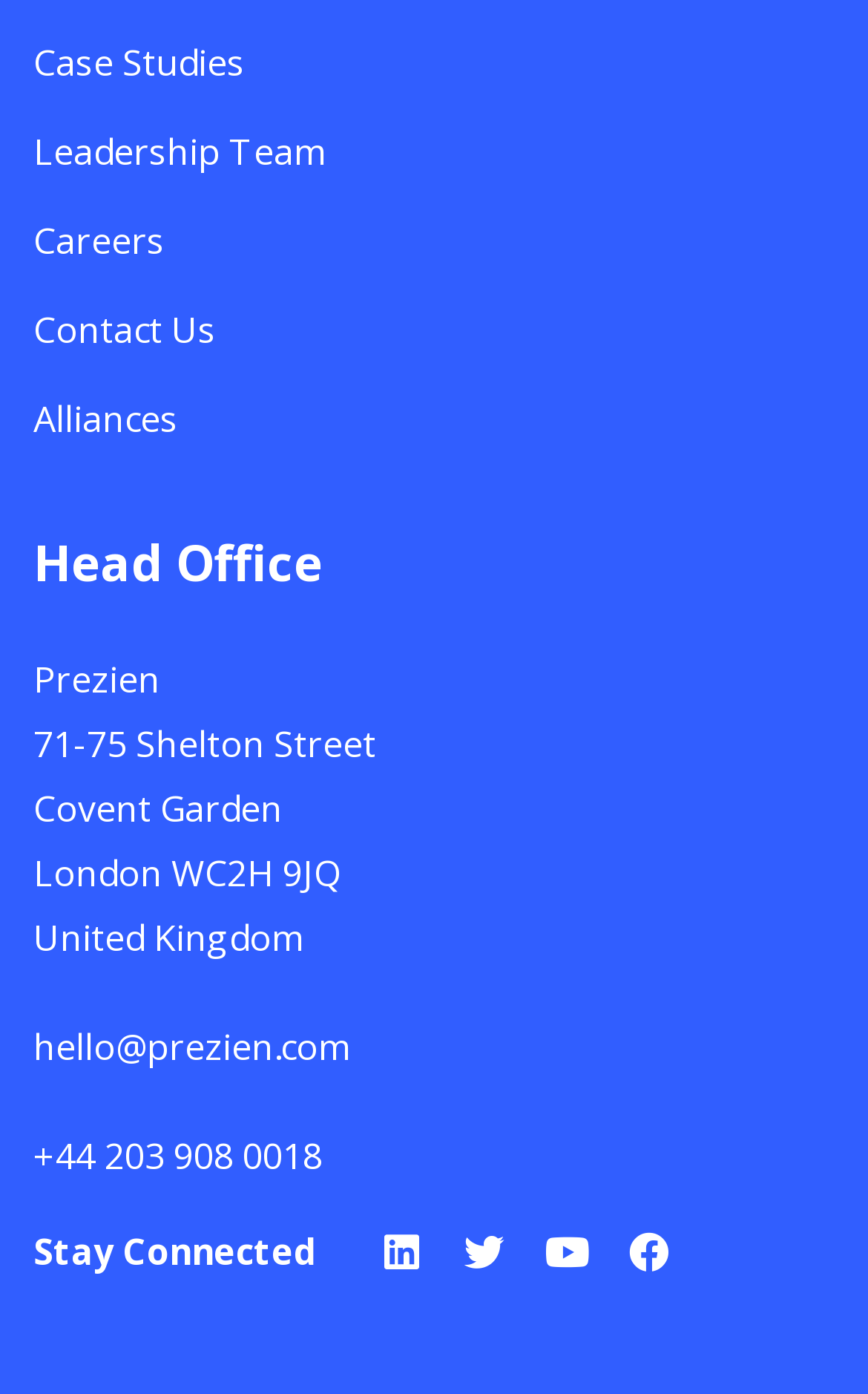Refer to the screenshot and answer the following question in detail:
What is the city of the head office?

The city of the head office can be found in the static text element 'London WC2H 9JQ' located at [0.038, 0.608, 0.392, 0.643] which is part of the address of the head office.